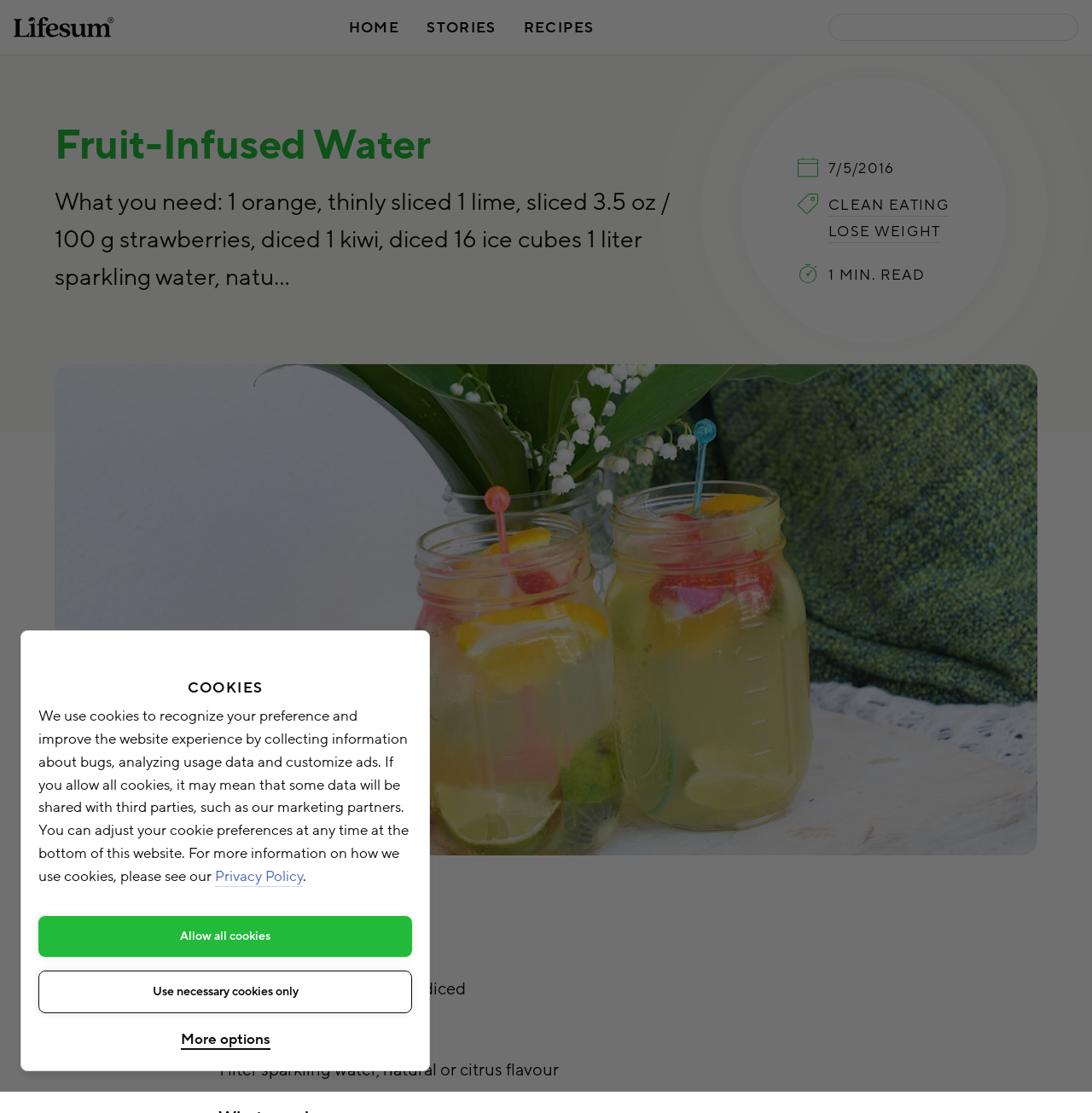Please specify the bounding box coordinates of the clickable section necessary to execute the following command: "Click the '分论坛' link".

None